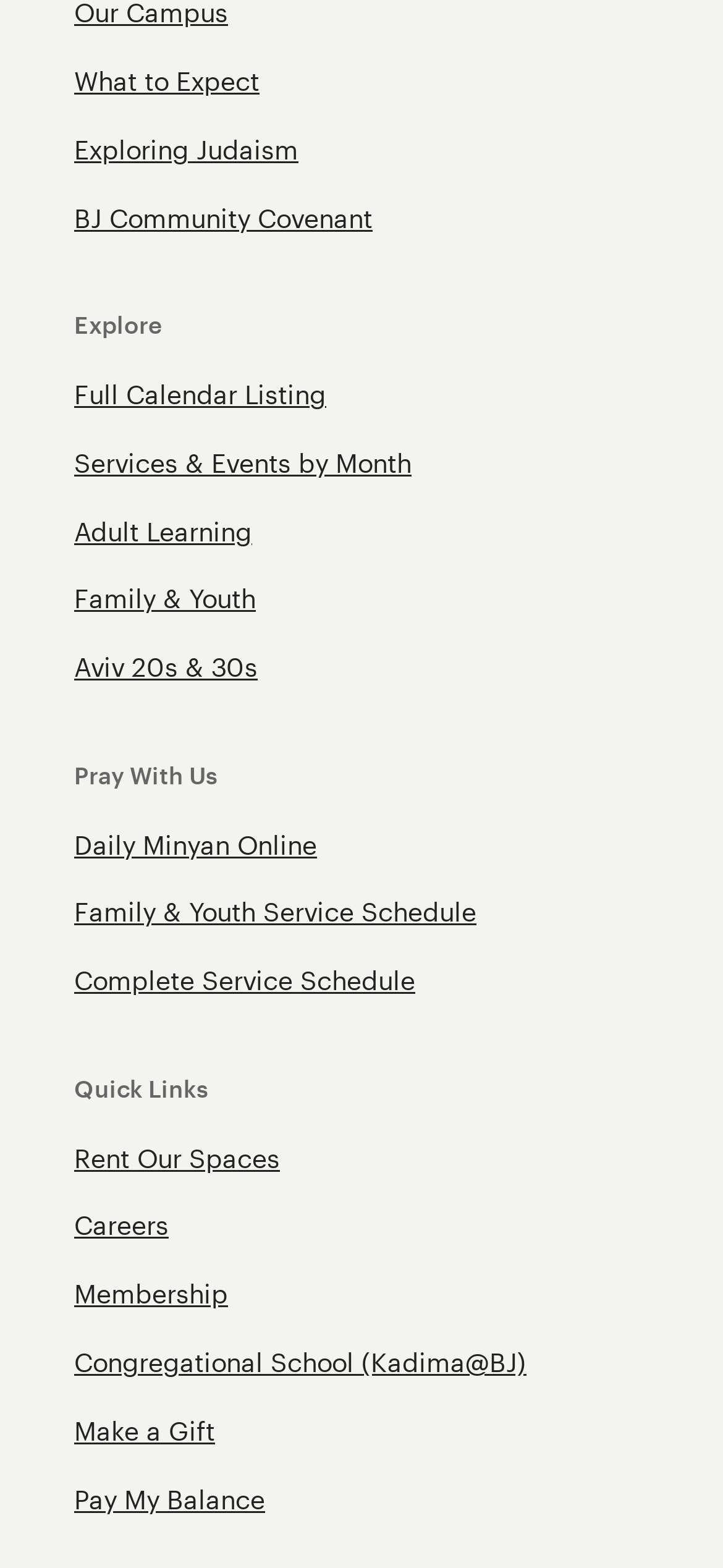Respond to the question below with a concise word or phrase:
What is the first link on the webpage?

What to Expect